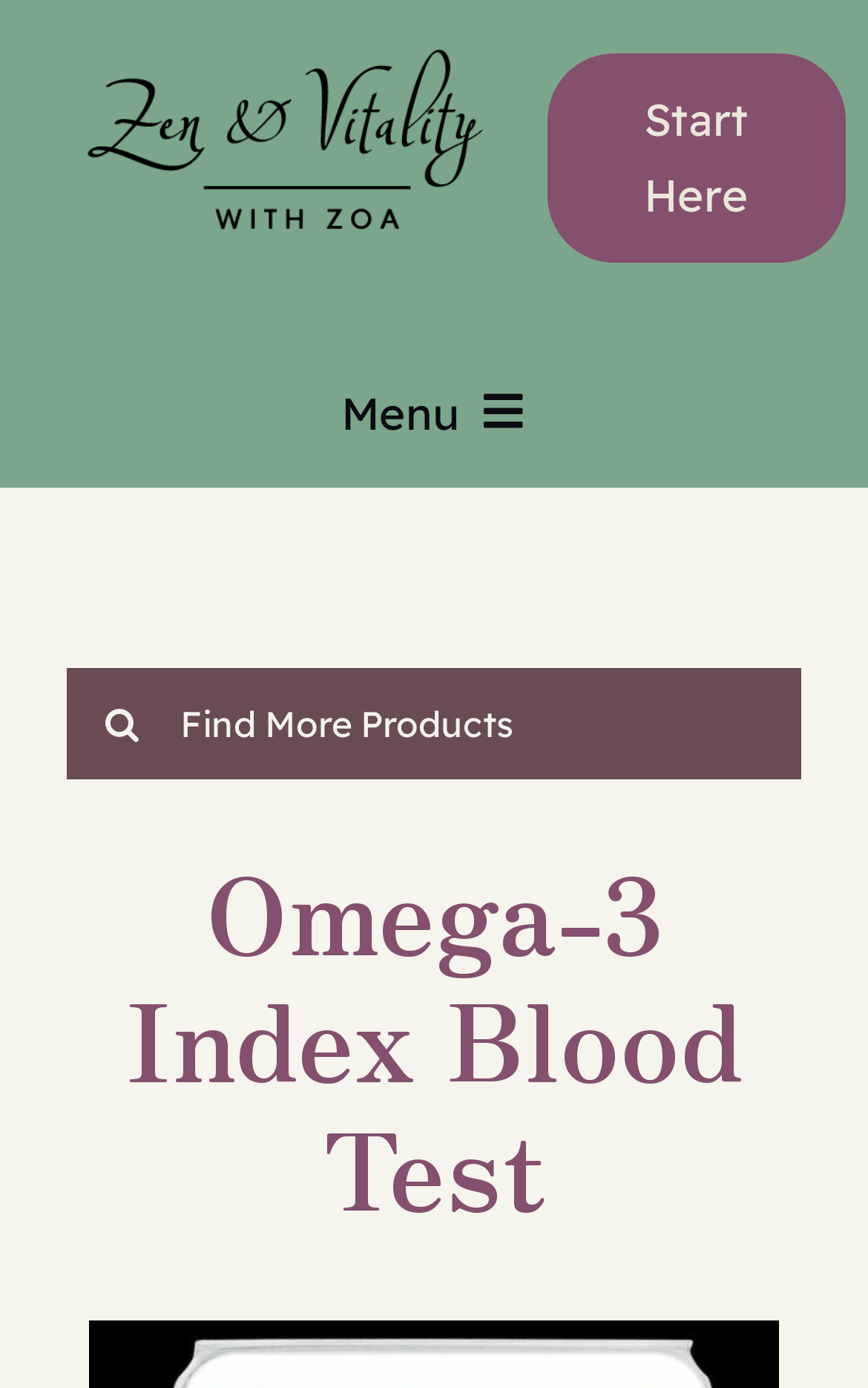Determine the coordinates of the bounding box for the clickable area needed to execute this instruction: "Search for products".

[0.077, 0.481, 0.923, 0.561]